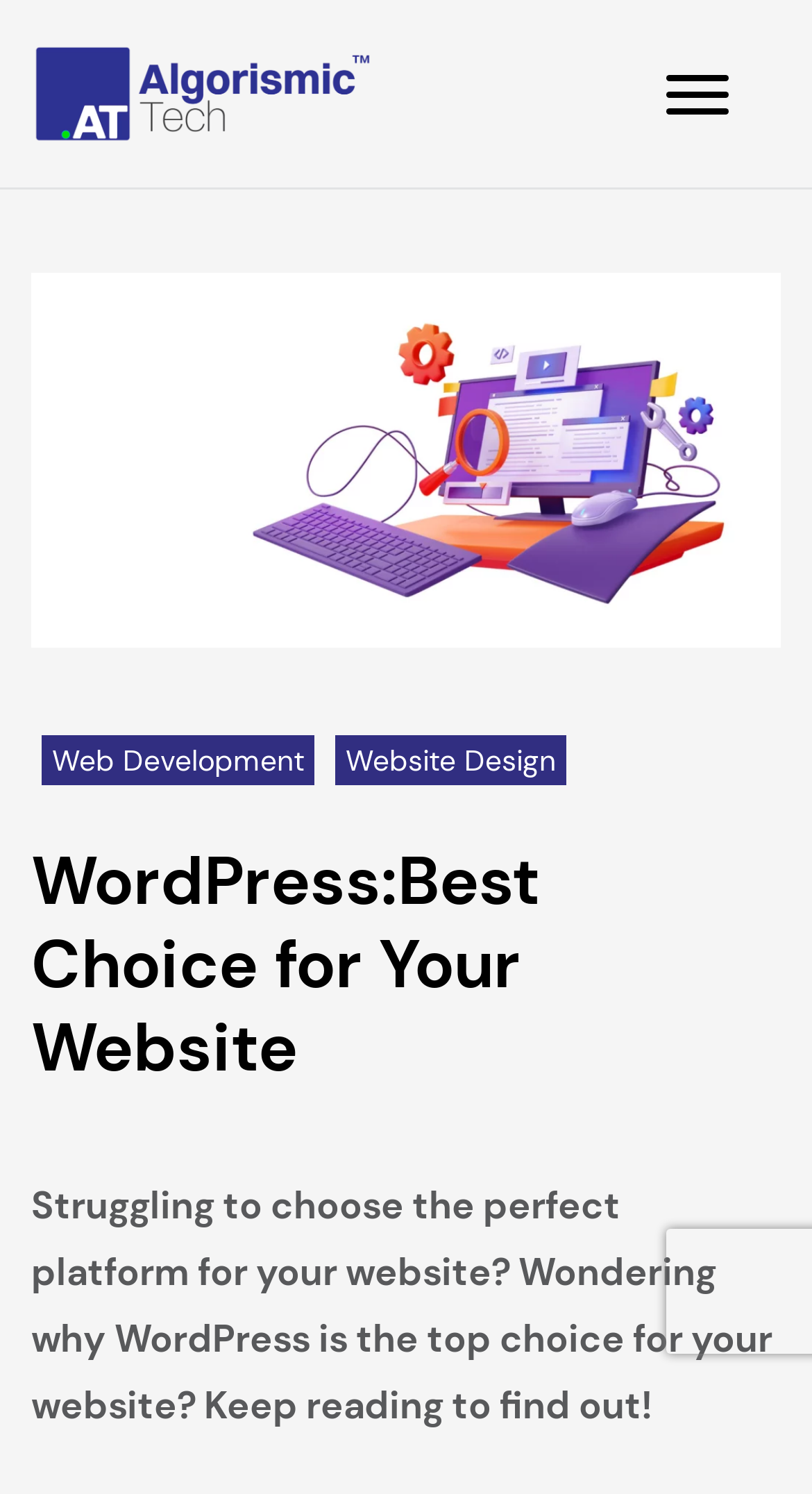What is the purpose of the button in the top-right corner?
Look at the image and provide a detailed response to the question.

The button in the top-right corner of the webpage is an expanded menu button, indicated by the 'expanded: False' property. This suggests that clicking the button will reveal a menu with additional options.